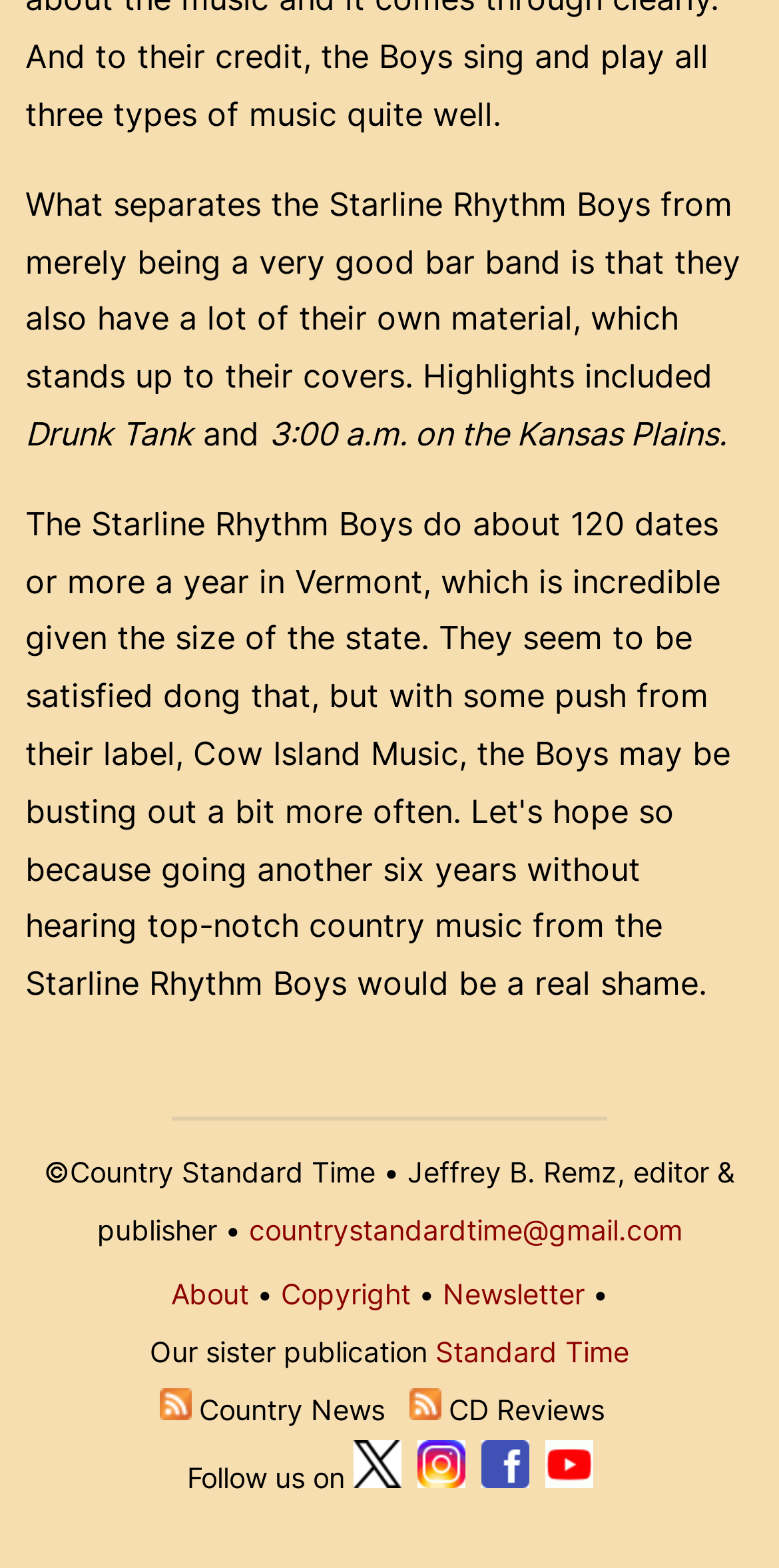Please specify the bounding box coordinates in the format (top-left x, top-left y, bottom-right x, bottom-right y), with values ranging from 0 to 1. Identify the bounding box for the UI component described as follows: Newsletter

[0.568, 0.815, 0.75, 0.836]